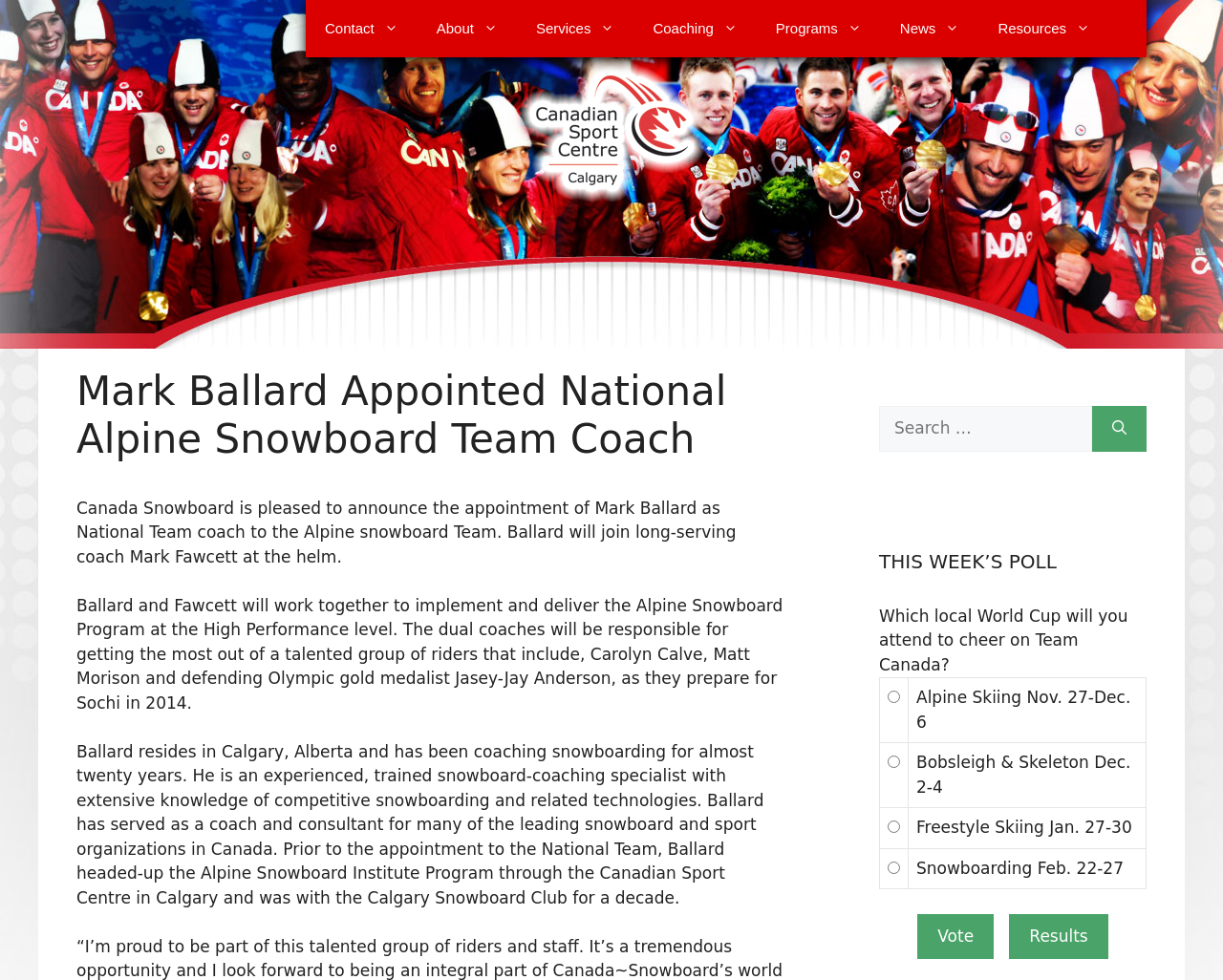Determine the bounding box coordinates of the target area to click to execute the following instruction: "View the 'News' page."

[0.72, 0.0, 0.8, 0.058]